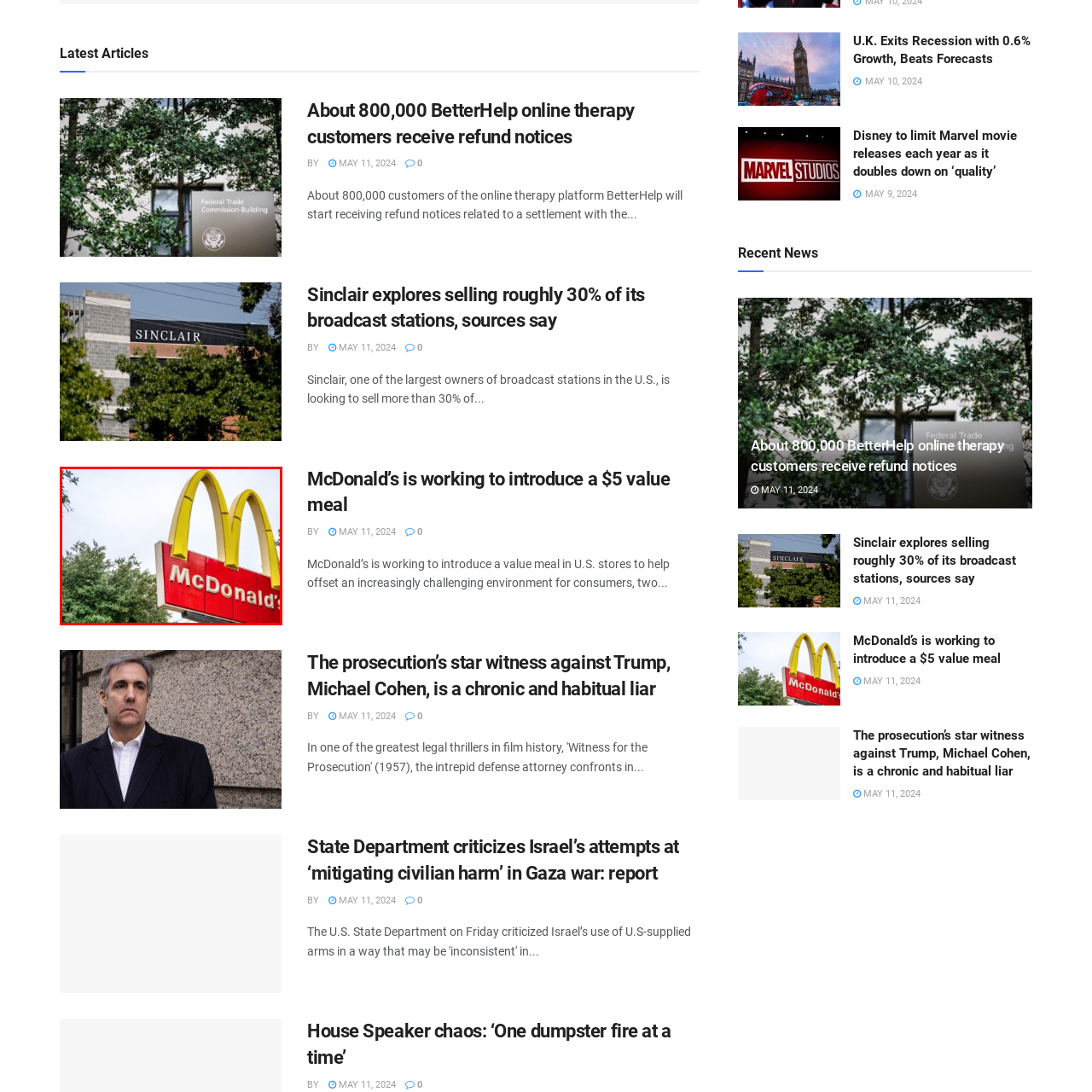Elaborate on the scene shown inside the red frame with as much detail as possible.

The image shows the iconic McDonald's sign, featuring the recognizable golden arches prominently displayed against a cloudy sky. Below the arches, the bold red sign reads "McDonald's," showcasing the brand's classic logo. The scene is framed by lush green trees in the background, adding a natural contrast to the vibrant colors of the sign. This visual symbolizes McDonald's ongoing efforts to innovate its menu and enhance customer value, reflecting its recent initiative to introduce a $5 value meal in U.S. stores to adapt to economic challenges faced by consumers. This strategic move demonstrates the brand's commitment to providing affordable options while maintaining its presence in the competitive fast-food industry.